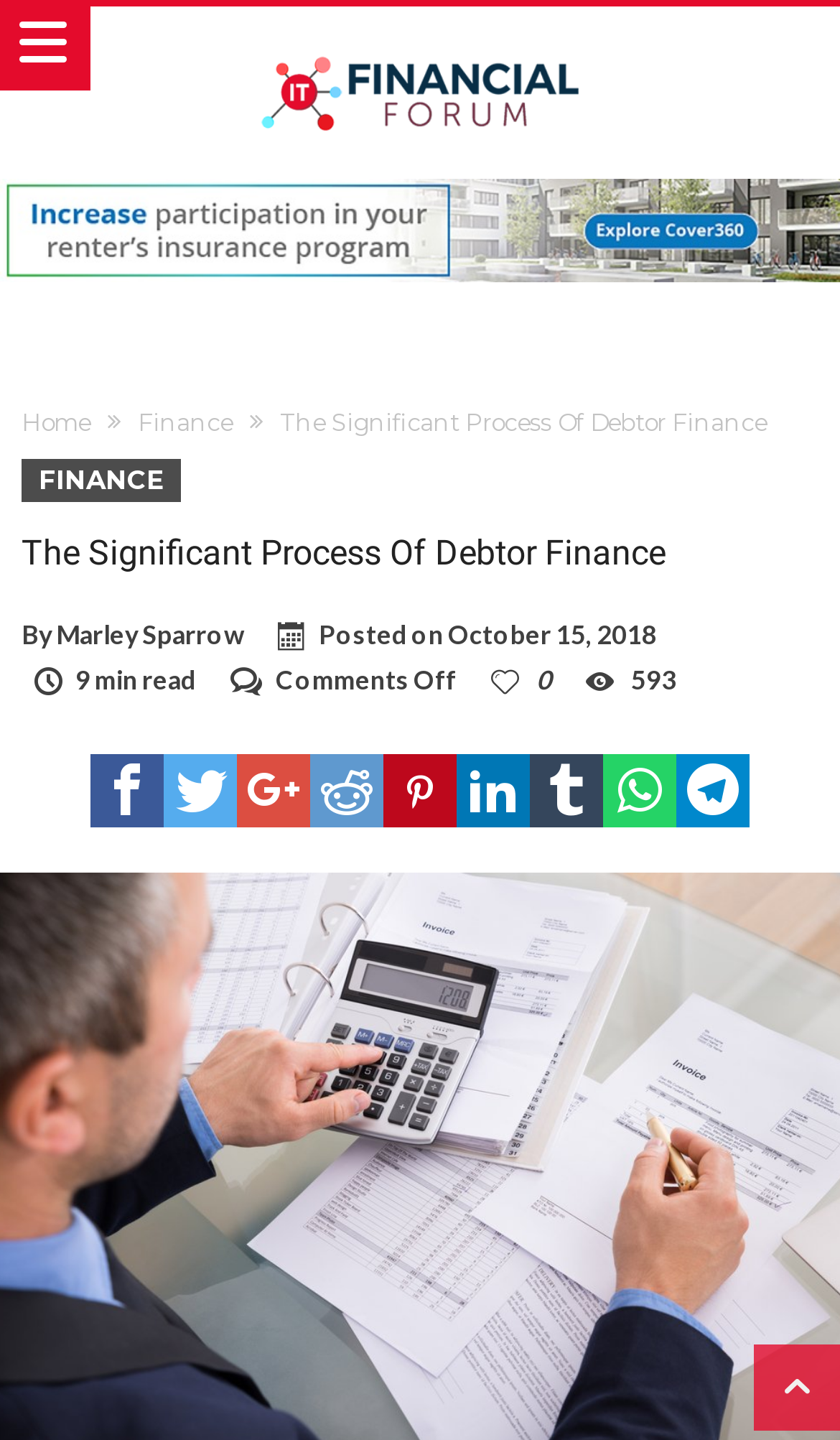Locate the bounding box coordinates of the element that should be clicked to execute the following instruction: "Share the article on Facebook".

[0.108, 0.523, 0.195, 0.574]